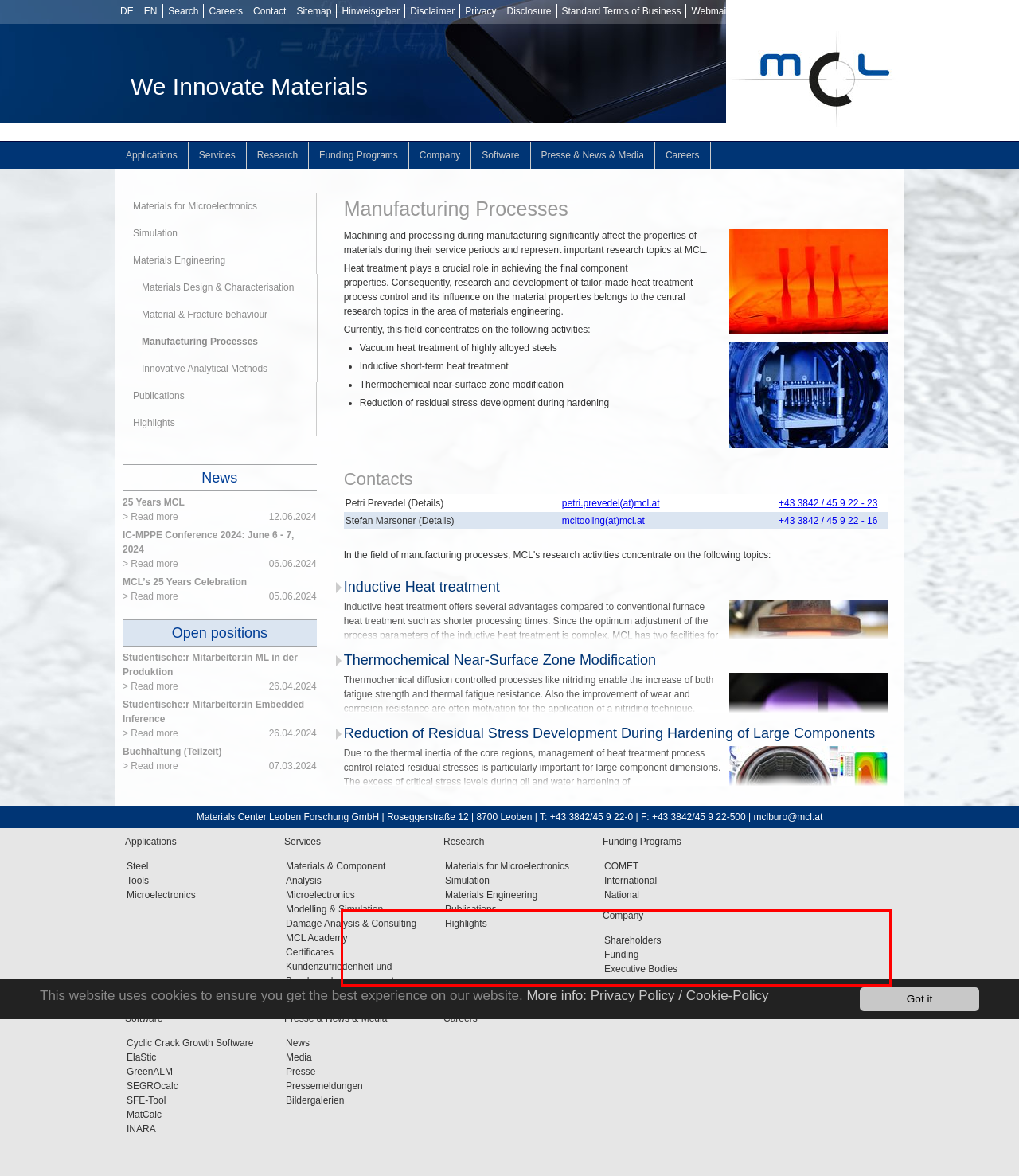You have a screenshot of a webpage with a red bounding box. Identify and extract the text content located inside the red bounding box.

In the same way, MCL performs instrumented heat treatment experiments with correspondingly shaped large specimens to recreate the complex loading situation that occurs during hardening of the moulds. By coupling the results with finite element simulations, critical regions in the component geometry can be identified and the process control during hardening can be customised to achieve a favourable residual stress state.